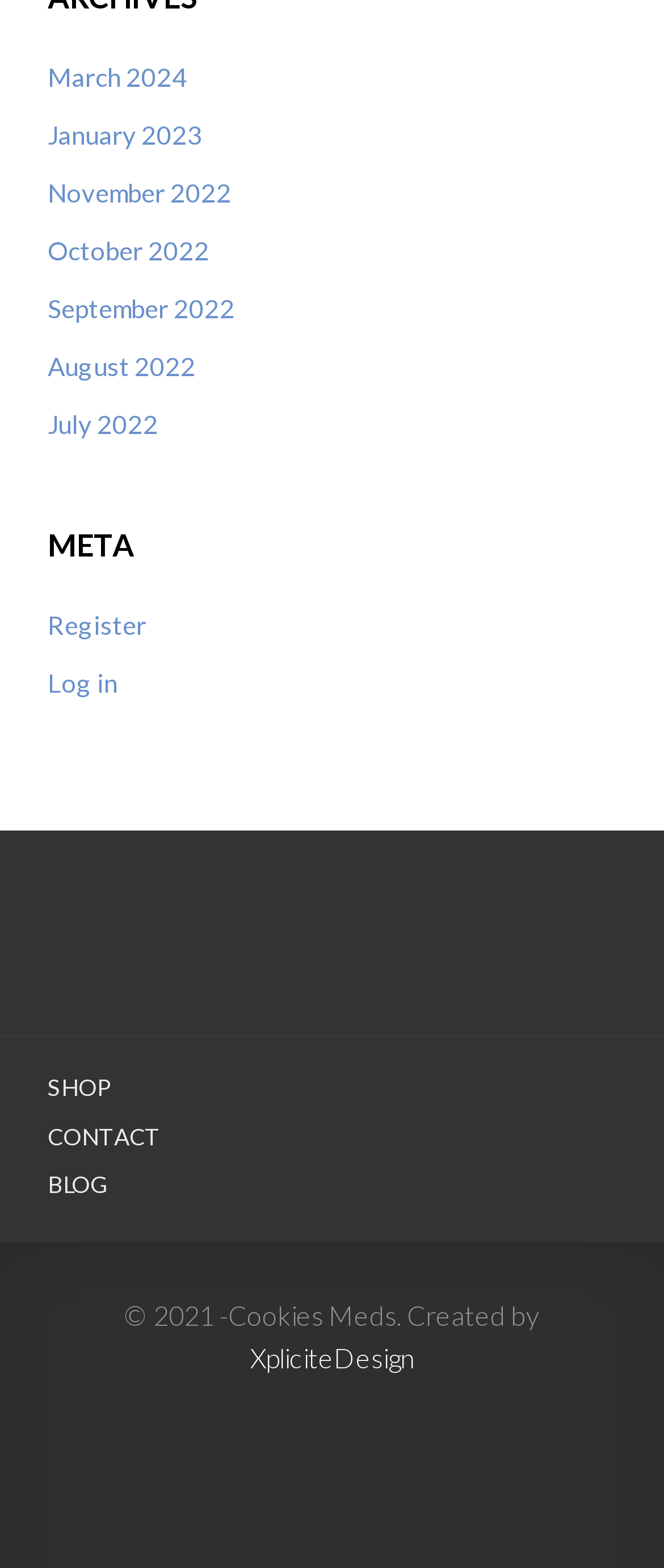Identify the bounding box coordinates of the region that needs to be clicked to carry out this instruction: "View March 2024". Provide these coordinates as four float numbers ranging from 0 to 1, i.e., [left, top, right, bottom].

[0.072, 0.039, 0.282, 0.059]